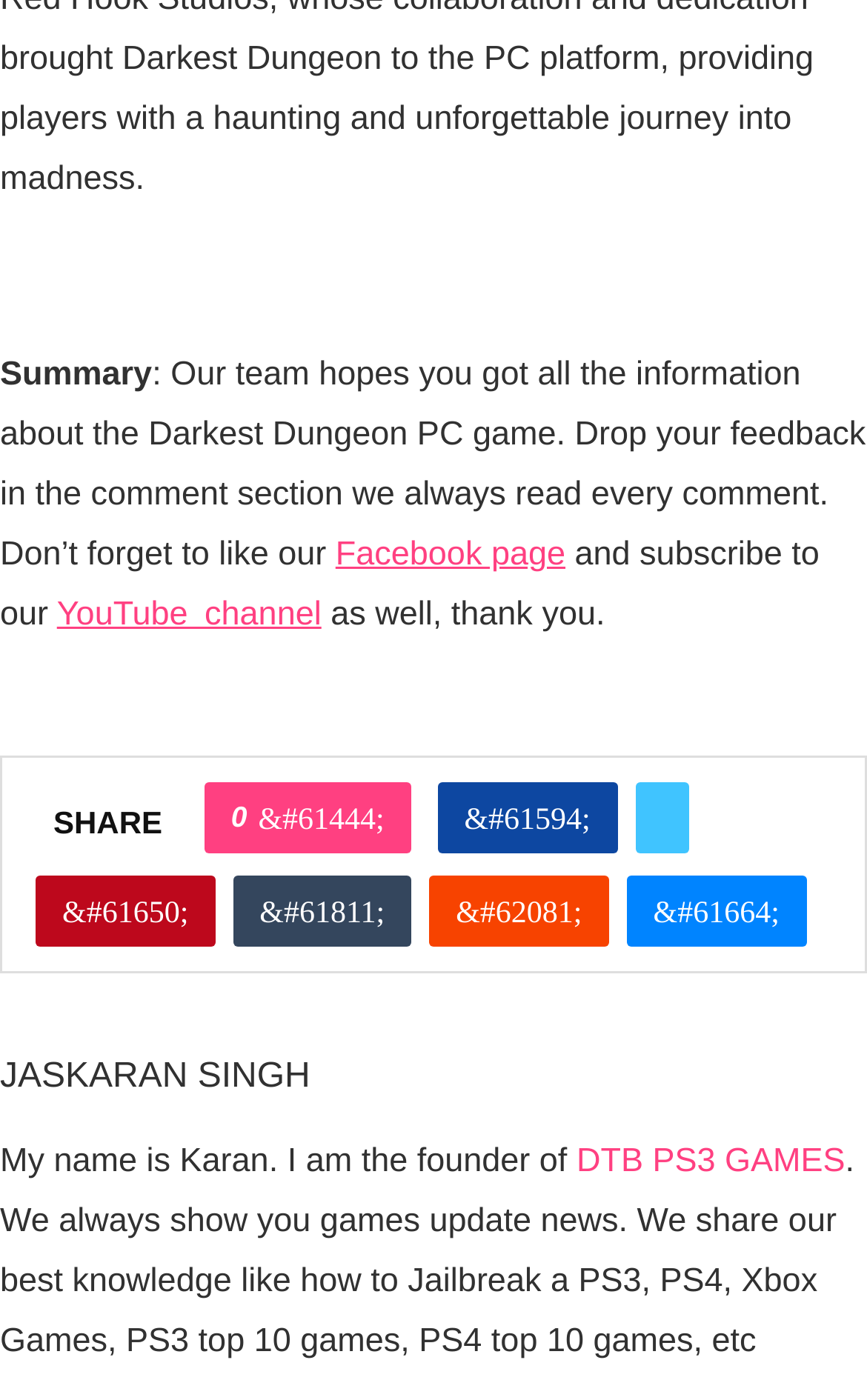Locate the bounding box coordinates of the element you need to click to accomplish the task described by this instruction: "Click on the Facebook page link".

[0.387, 0.383, 0.652, 0.41]